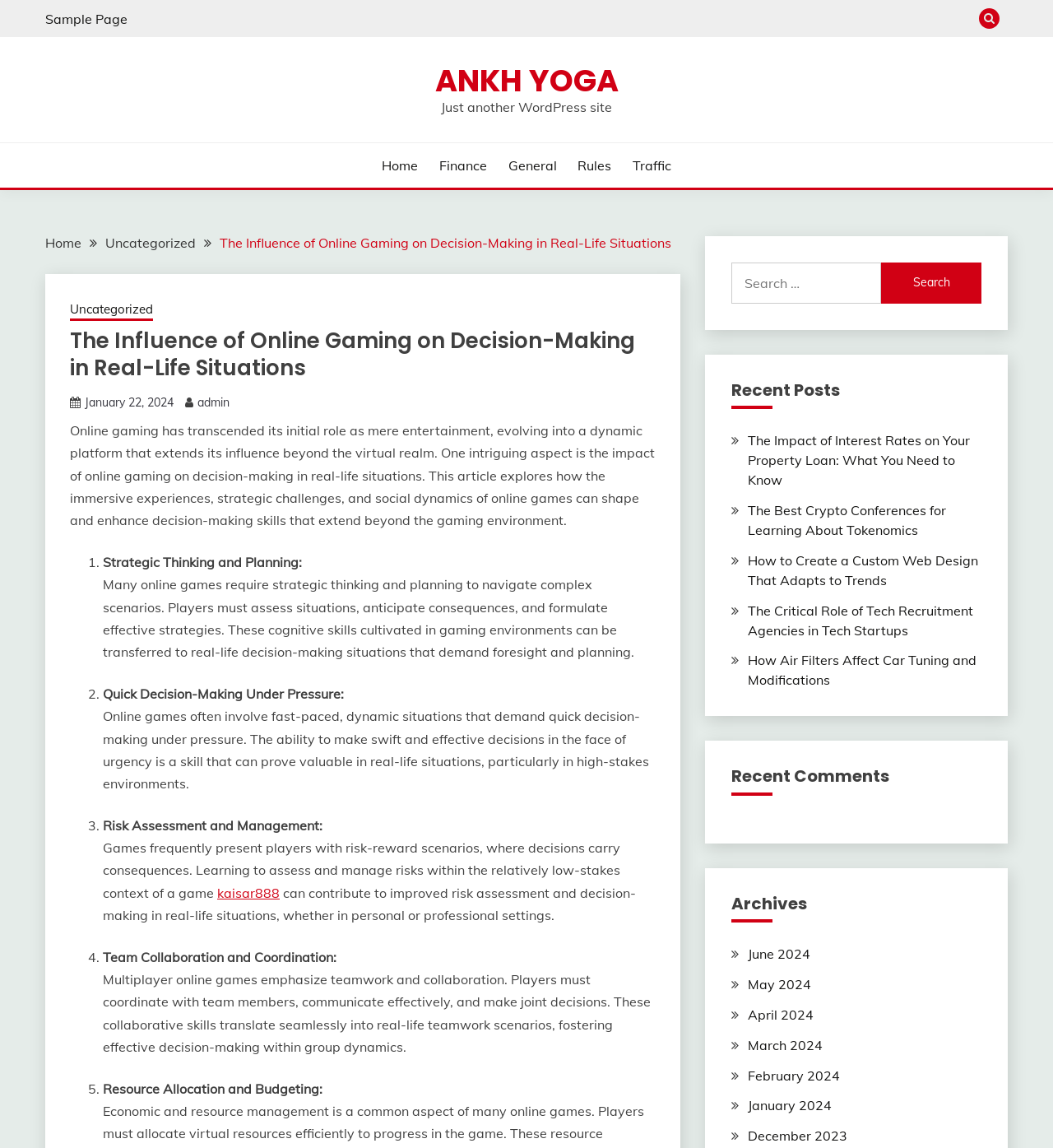Please locate the bounding box coordinates of the region I need to click to follow this instruction: "Click on the 'Home' link".

[0.363, 0.135, 0.397, 0.153]